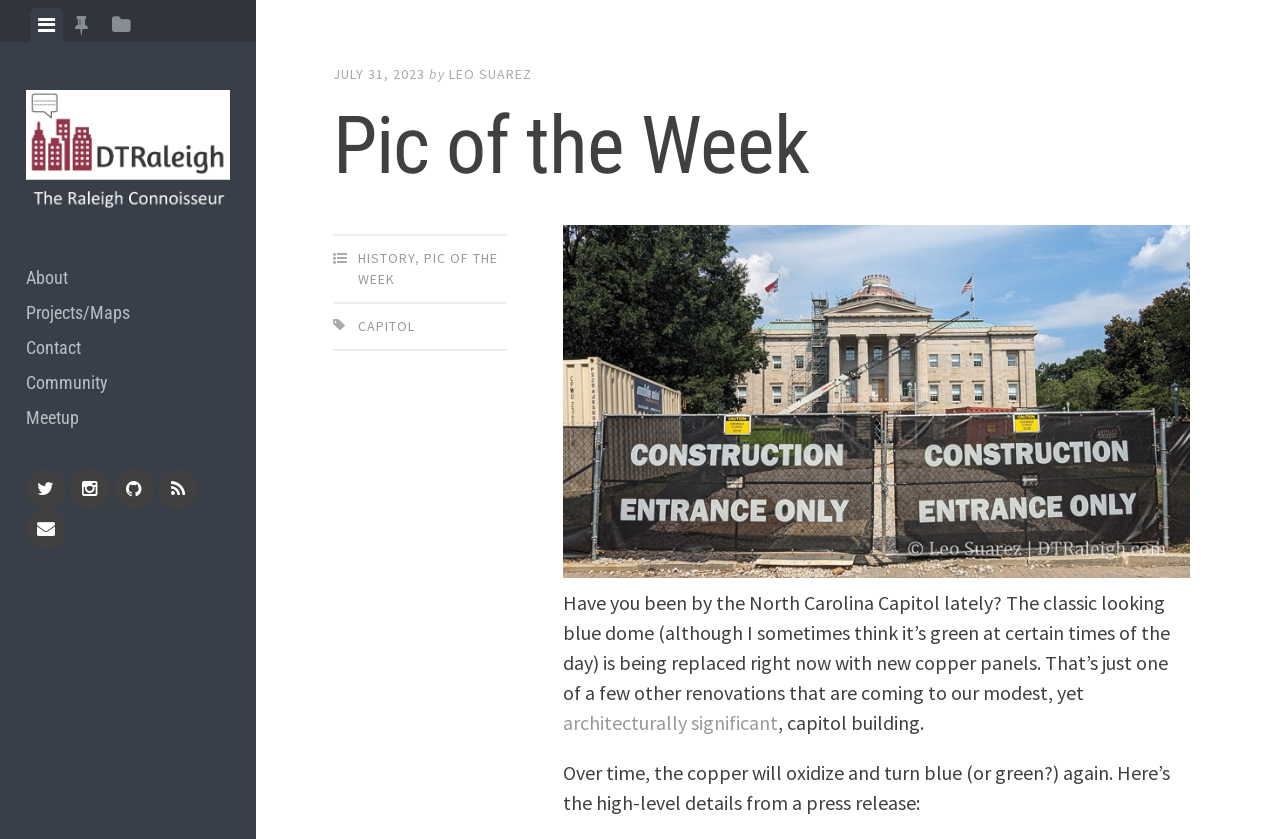With reference to the screenshot, provide a detailed response to the question below:
What will happen to the copper panels over time?

I found the answer by reading the static text element that says 'Over time, the copper will oxidize and turn blue (or green?) again.'